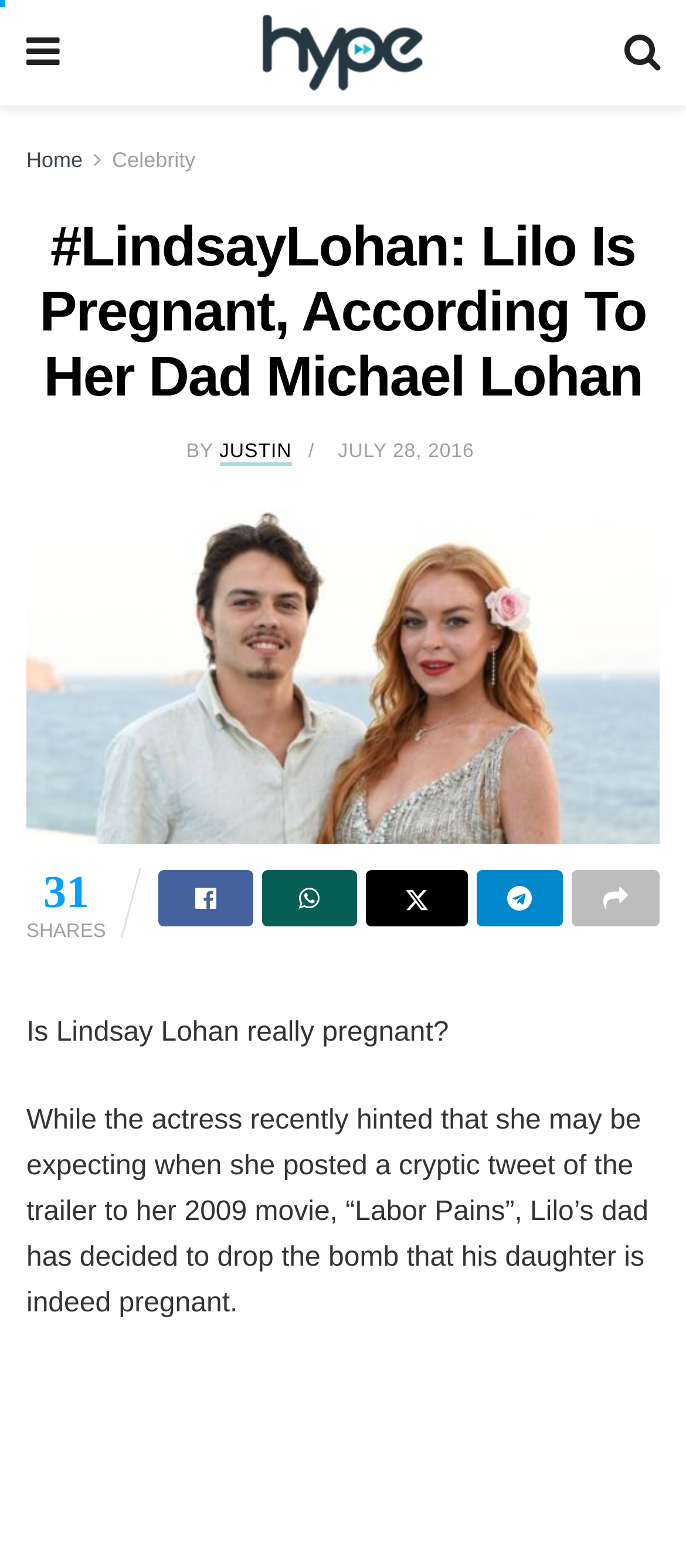Please answer the following question using a single word or phrase: 
How many shares does the article have?

31